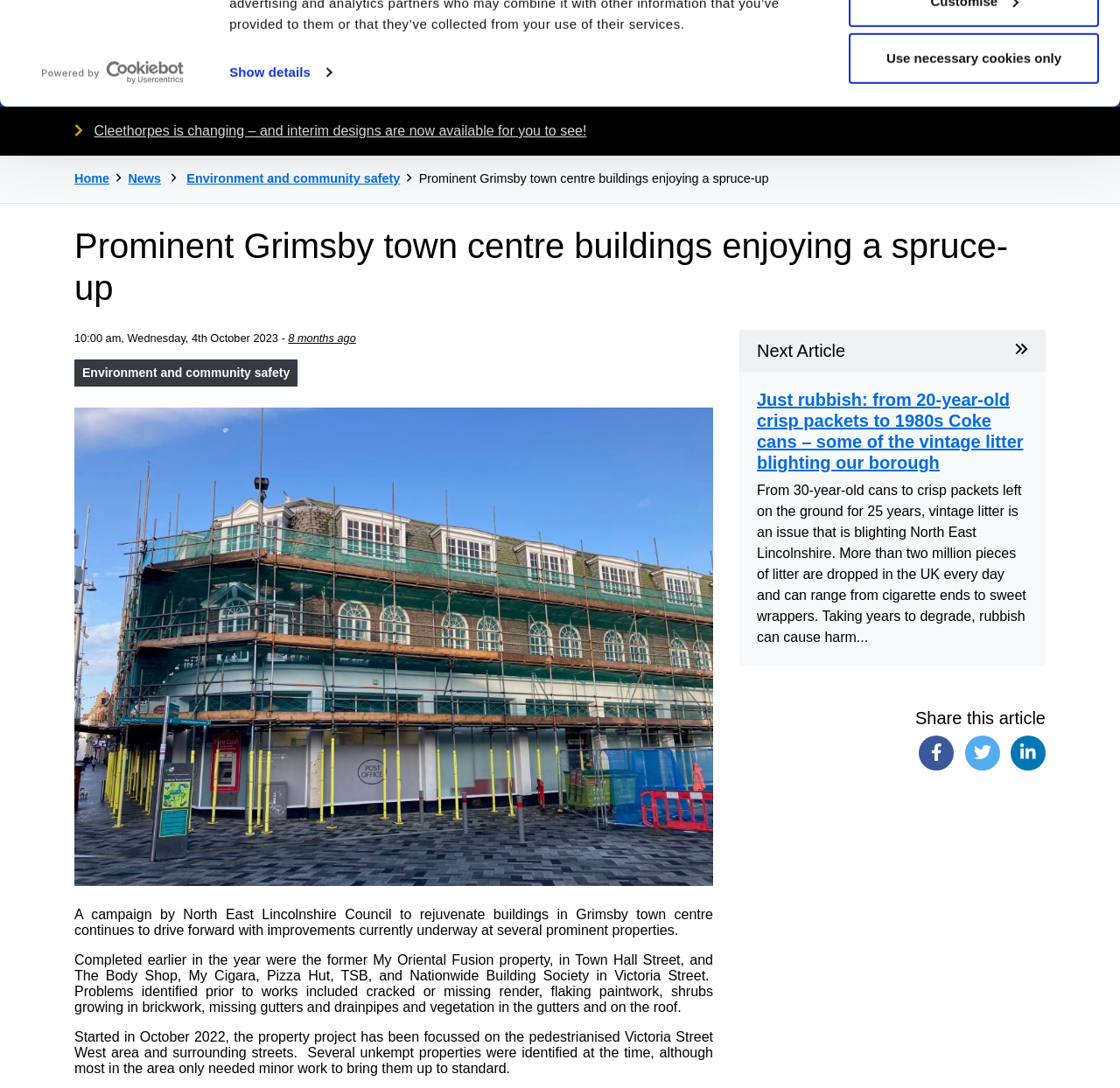Give an extensive and precise description of the webpage.

This webpage is about North East Lincolnshire Council (NELC) and features a prominent article about the rejuvenation of buildings in Grimsby town centre. At the top of the page, there is a dialog box about cookies, accompanied by a logo and a link to open the logo in a new window. Below this, there is a tab panel with a heading "This website uses cookies" and a paragraph explaining the use of cookies on the website. There are three buttons: "Use necessary cookies only", "Customise", and "Allow all".

On the top navigation bar, there are links to "Apply for it", "Pay it", "Report it", "News", and "MyNelincs". A search bar is located on the right side of the navigation bar. 

The main content of the page is an article about the renovation of prominent buildings in Grimsby town centre. The article is headed by a title "Prominent Grimsby town centre buildings enjoying a spruce-up" and features an image of scaffolding at the Post Office building in Grimsby. The article is divided into several paragraphs, describing the campaign by NELC to rejuvenate buildings in Grimsby town centre, including the properties that have been completed and the problems identified prior to the works.

Below the article, there is a link to the next article, titled "Just rubbish: from 20-year-old crisp packets to 1980s Coke cans – some of the vintage litter blighting our borough", accompanied by a summary of the article. There is also a section to share the article on social media platforms like Facebook, Twitter, and LinkedIn.